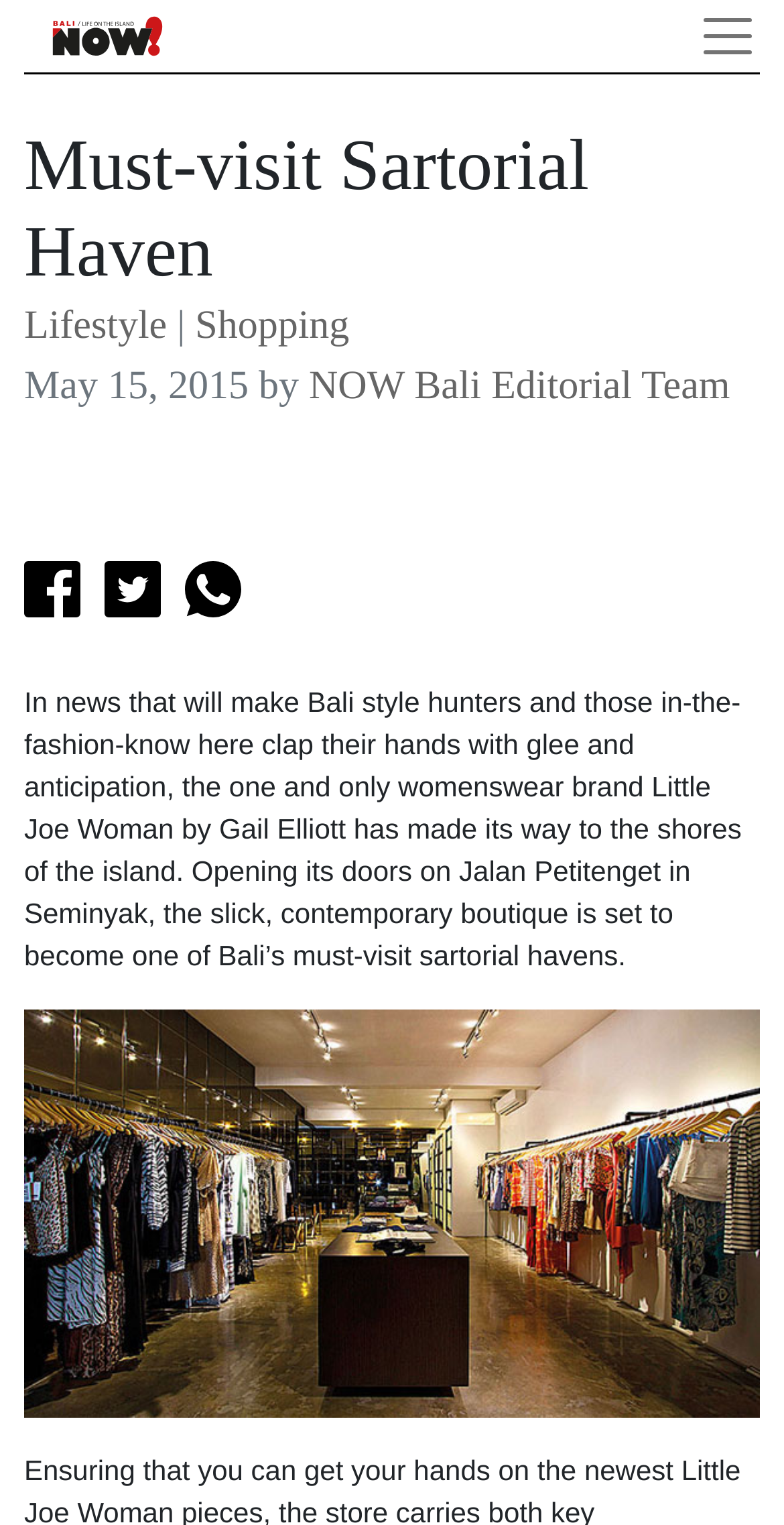Determine the bounding box coordinates of the target area to click to execute the following instruction: "Toggle navigation."

[0.887, 0.003, 0.969, 0.045]